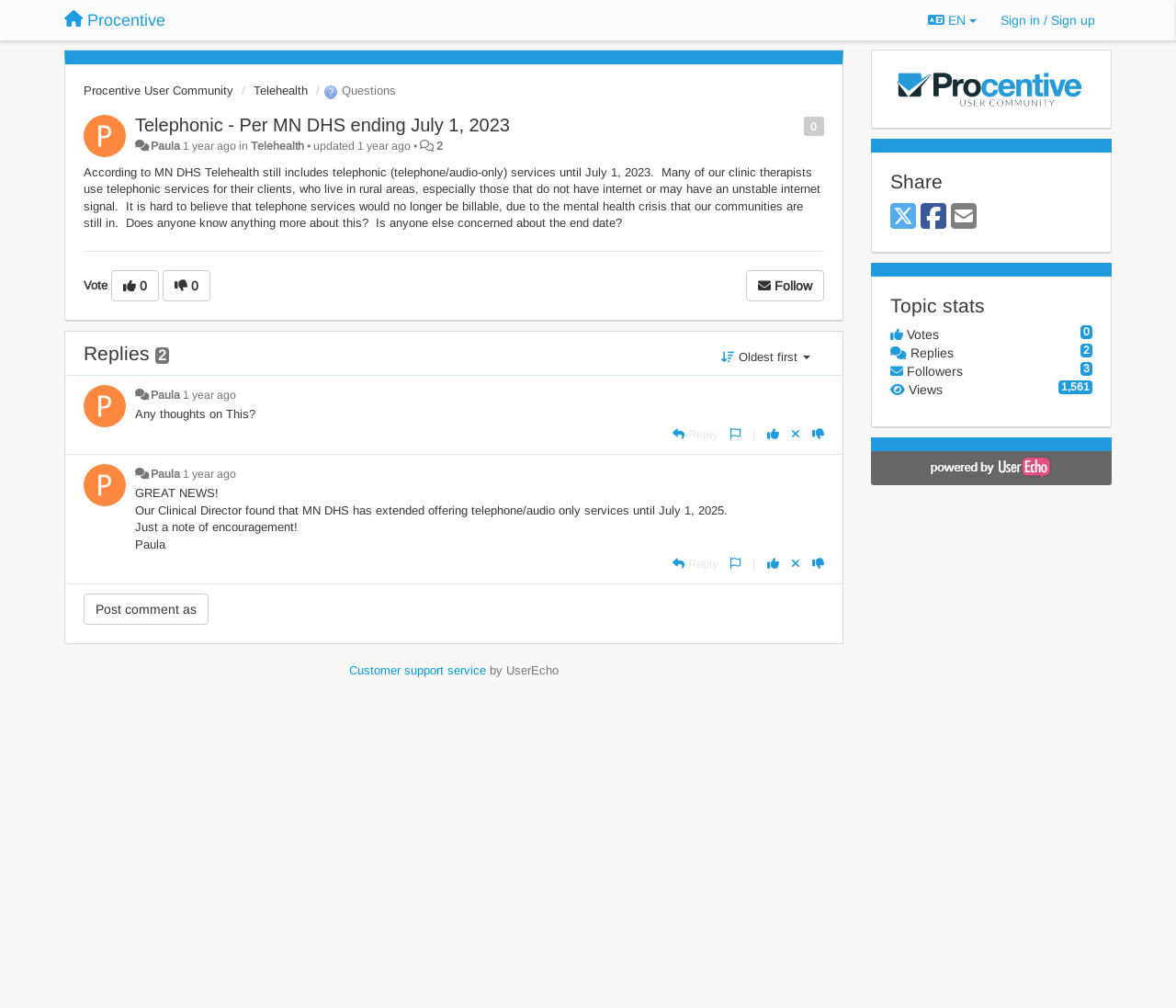Could you highlight the region that needs to be clicked to execute the instruction: "Reply to a post"?

[0.571, 0.424, 0.611, 0.438]